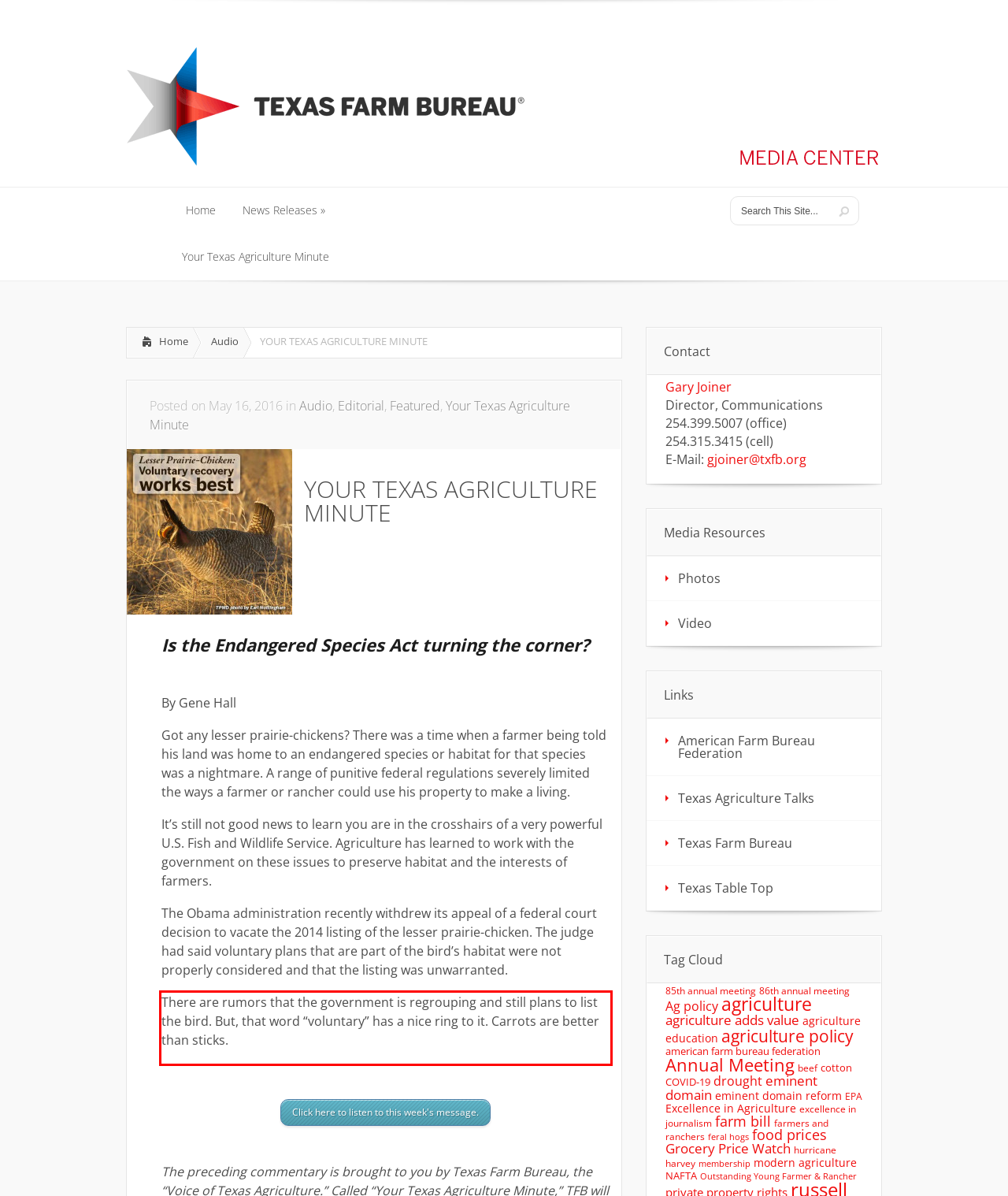Perform OCR on the text inside the red-bordered box in the provided screenshot and output the content.

There are rumors that the government is regrouping and still plans to list the bird. But, that word “voluntary” has a nice ring to it. Carrots are better than sticks.